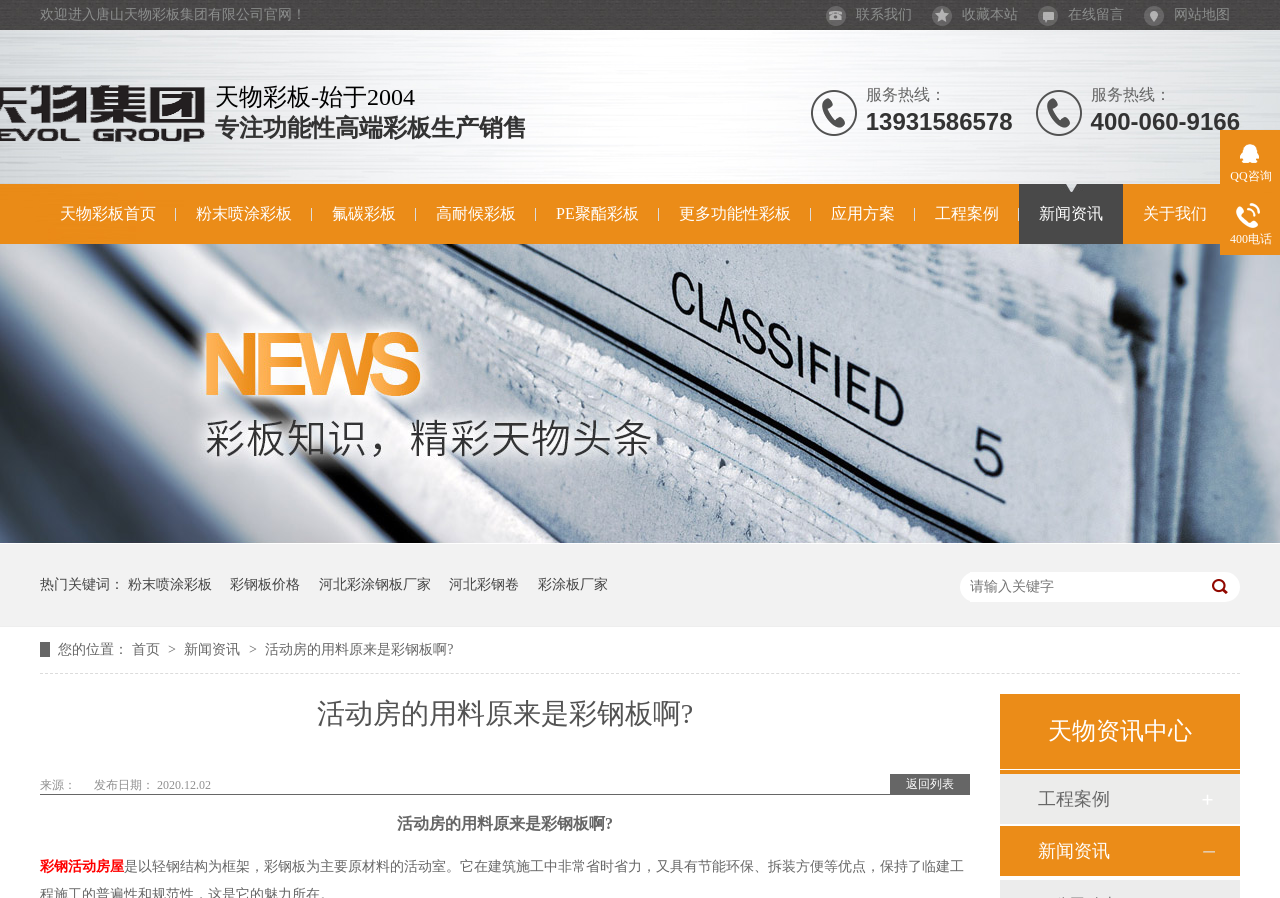What is the main material used for the activity house?
Examine the webpage screenshot and provide an in-depth answer to the question.

I found the main material by reading the text on the webpage, which says '活动房的用料原来是彩钢板啊？'.